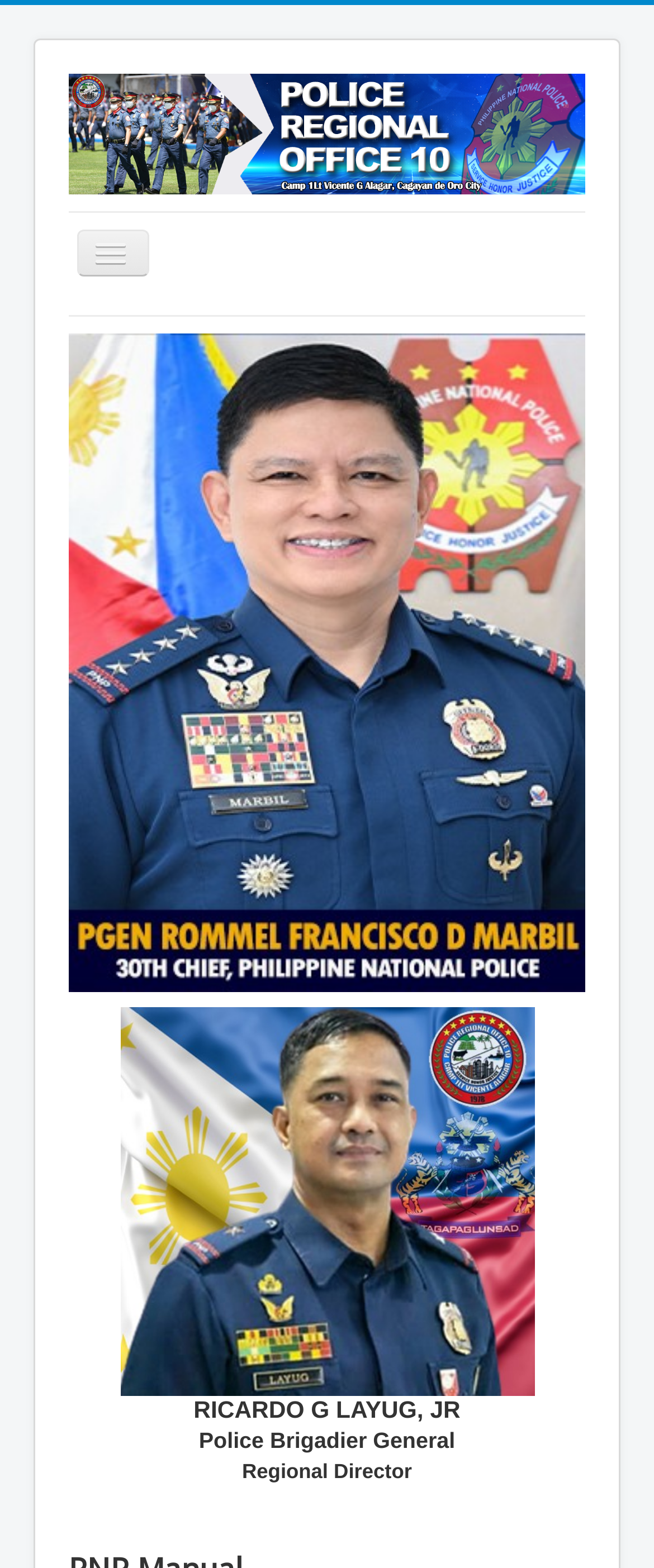Please predict the bounding box coordinates of the element's region where a click is necessary to complete the following instruction: "check About page". The coordinates should be represented by four float numbers between 0 and 1, i.e., [left, top, right, bottom].

[0.105, 0.307, 0.895, 0.341]